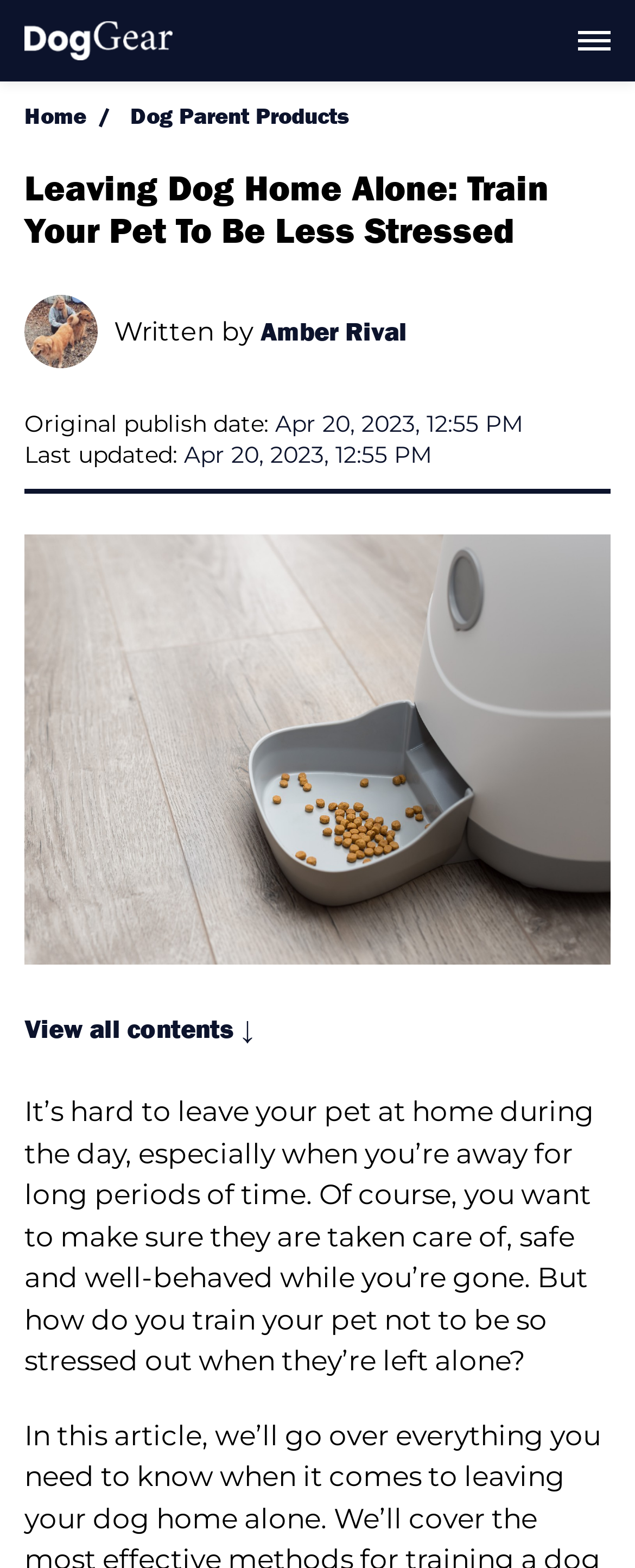Give a short answer using one word or phrase for the question:
What is the purpose of the article?

To help train pets to be less stressed when left alone